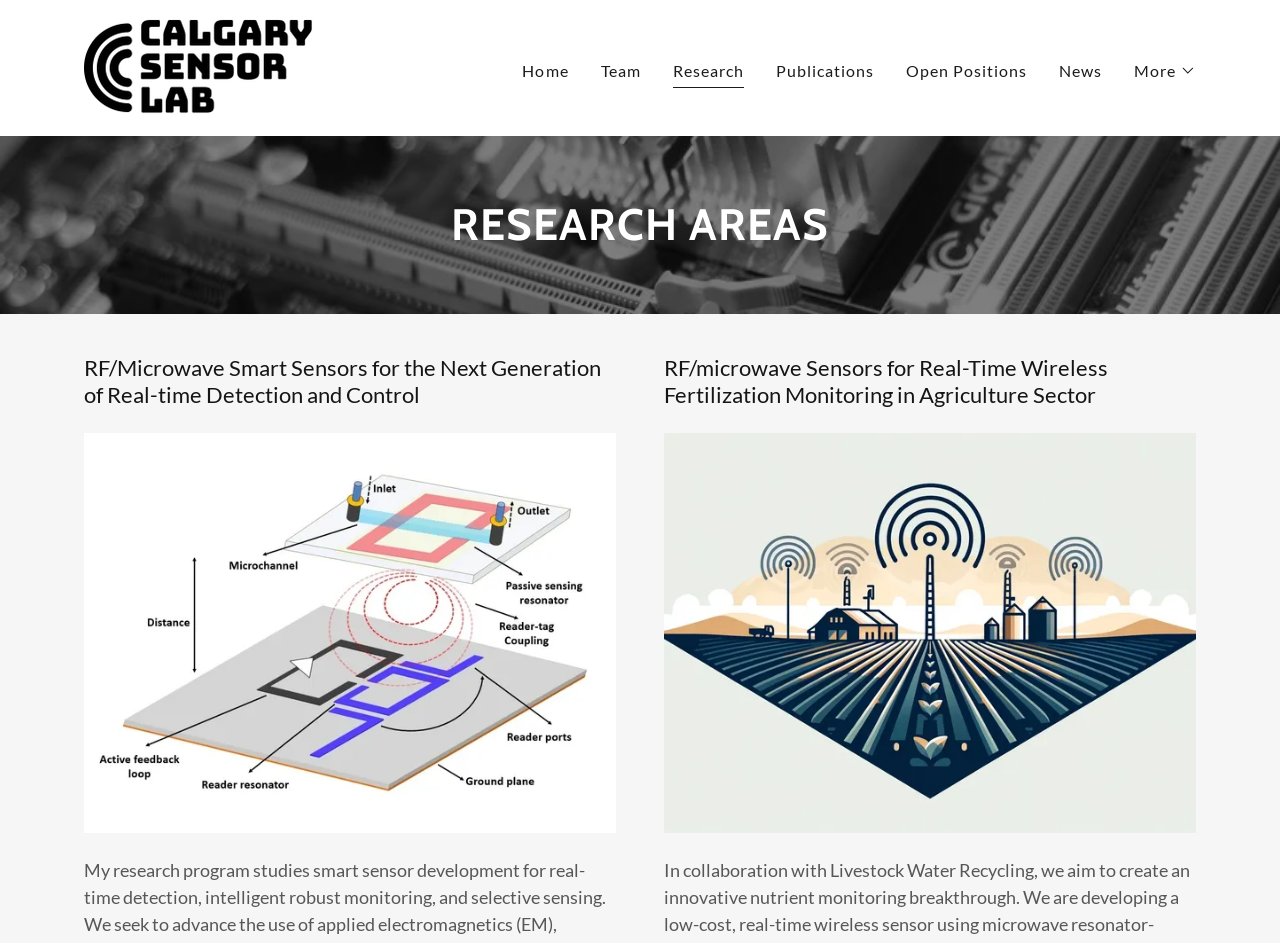How many research areas are listed?
Using the image as a reference, answer with just one word or a short phrase.

2